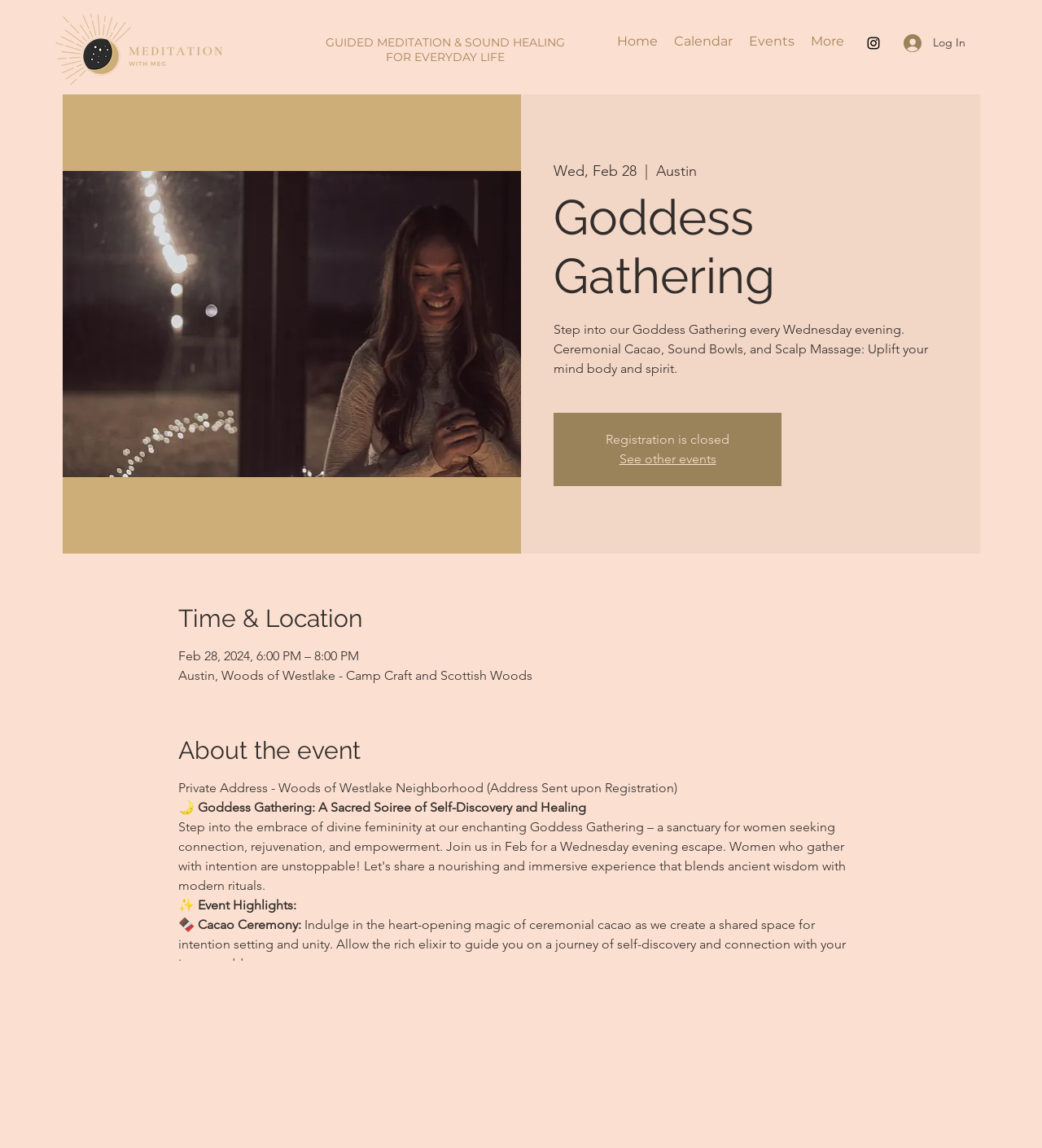Respond to the question below with a single word or phrase:
What is the date of the event?

Feb 28, 2024